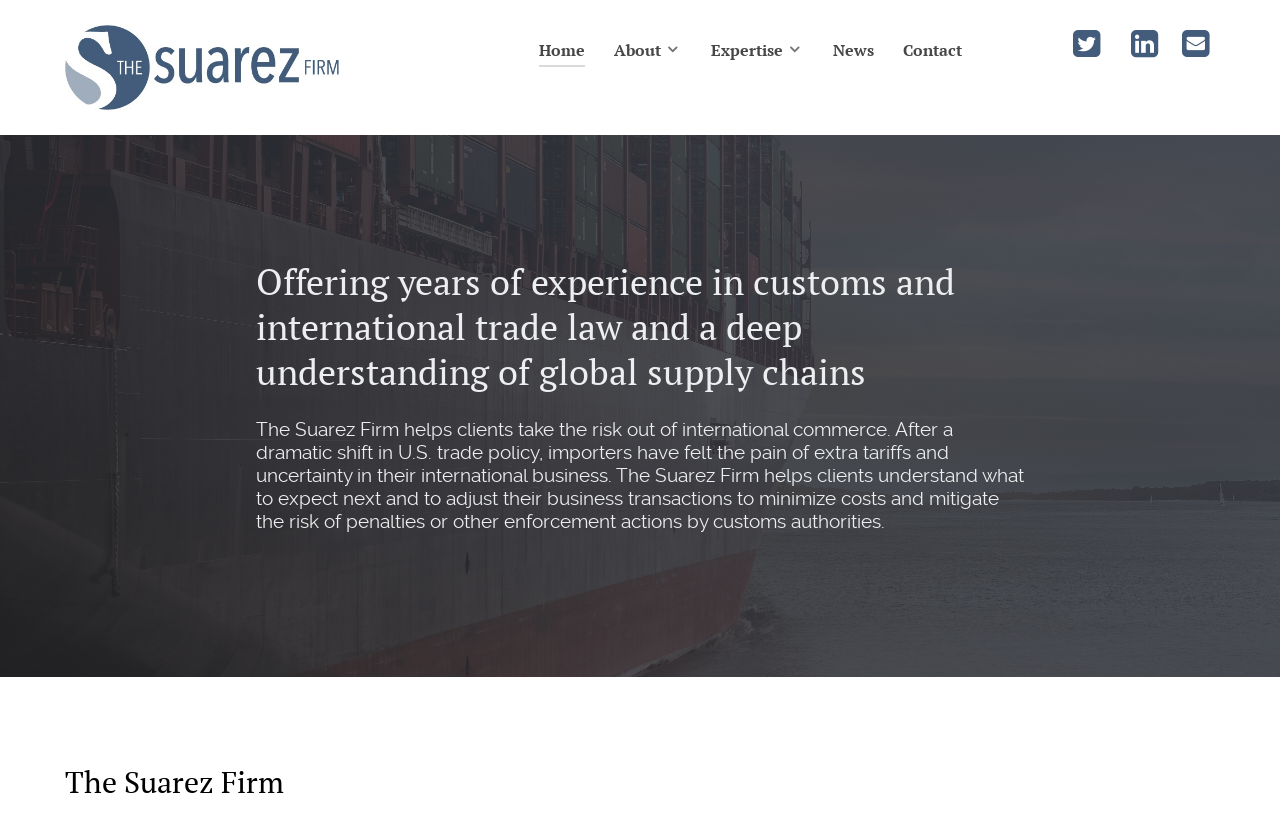What is the firm's expertise?
Provide an in-depth and detailed answer to the question.

Based on the webpage, the firm's expertise is mentioned in the navigation menu as 'Expertise' and also in the heading that says 'Offering years of experience in customs and international trade law and a deep understanding of global supply chains'.